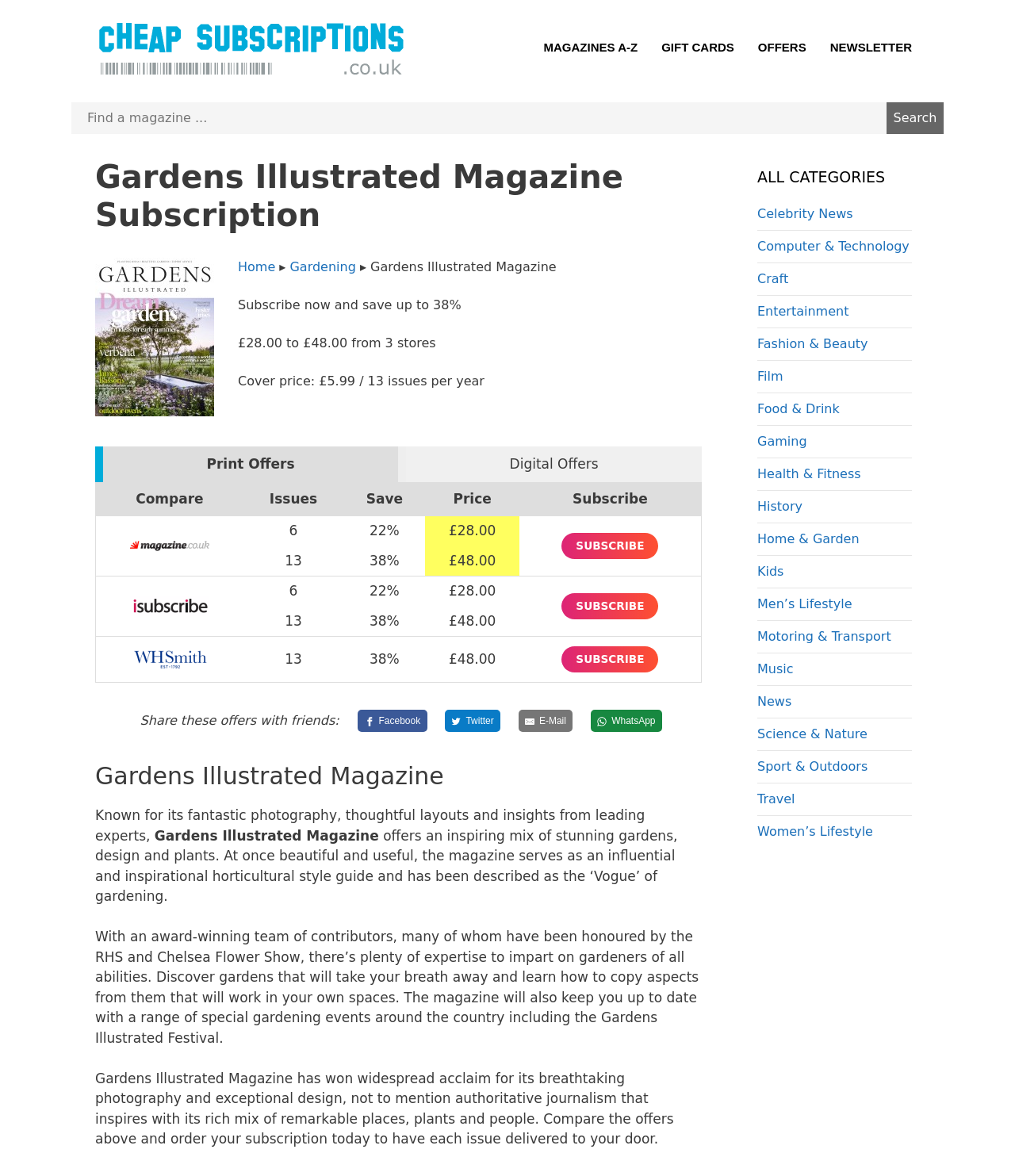How many issues are published per year?
Please interpret the details in the image and answer the question thoroughly.

The number of issues published per year can be found in the text 'Cover price: £5.99 / 13 issues per year' which provides information about the magazine's pricing.